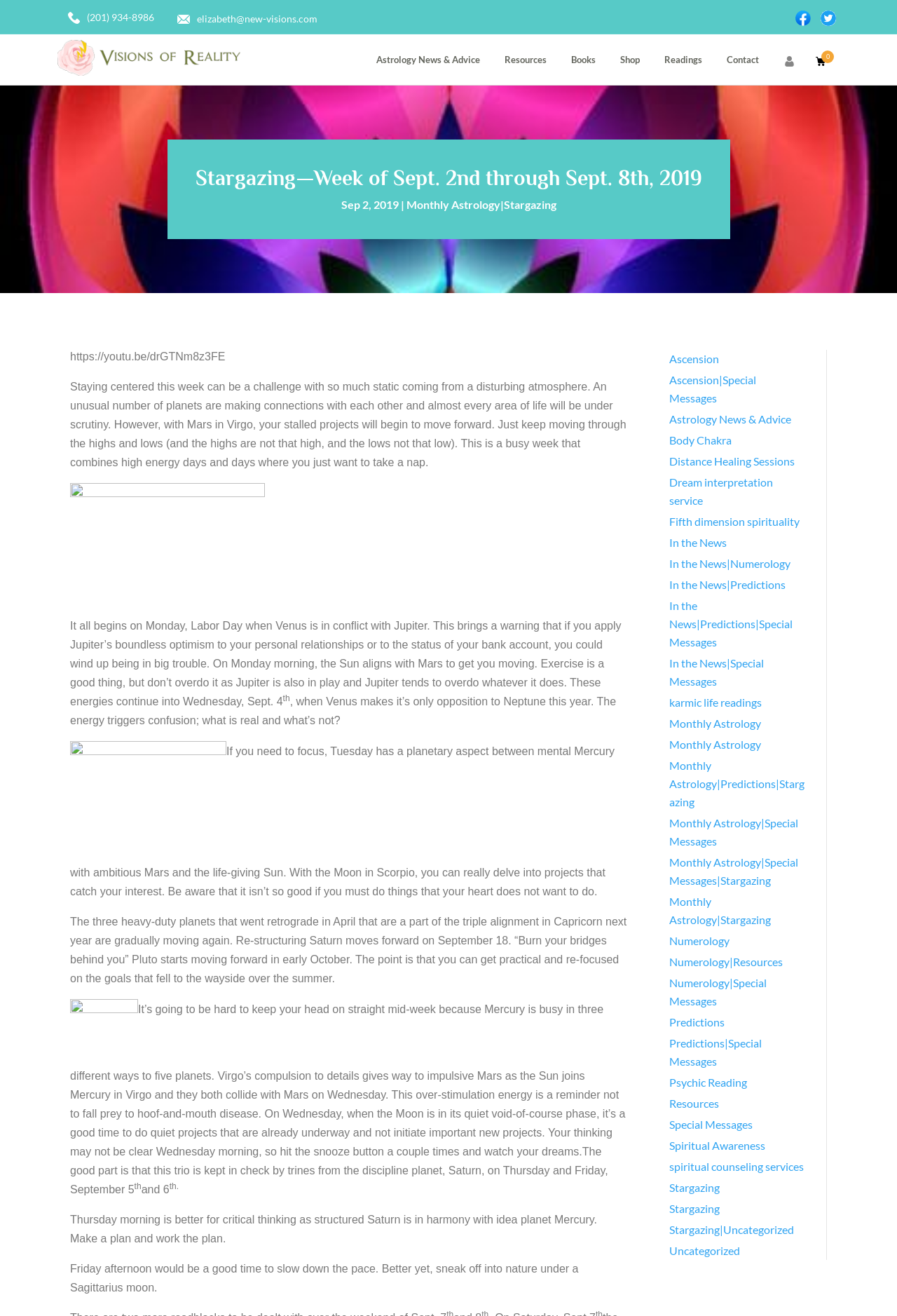Is there a contact email address on this webpage?
Look at the image and answer with only one word or phrase.

Yes